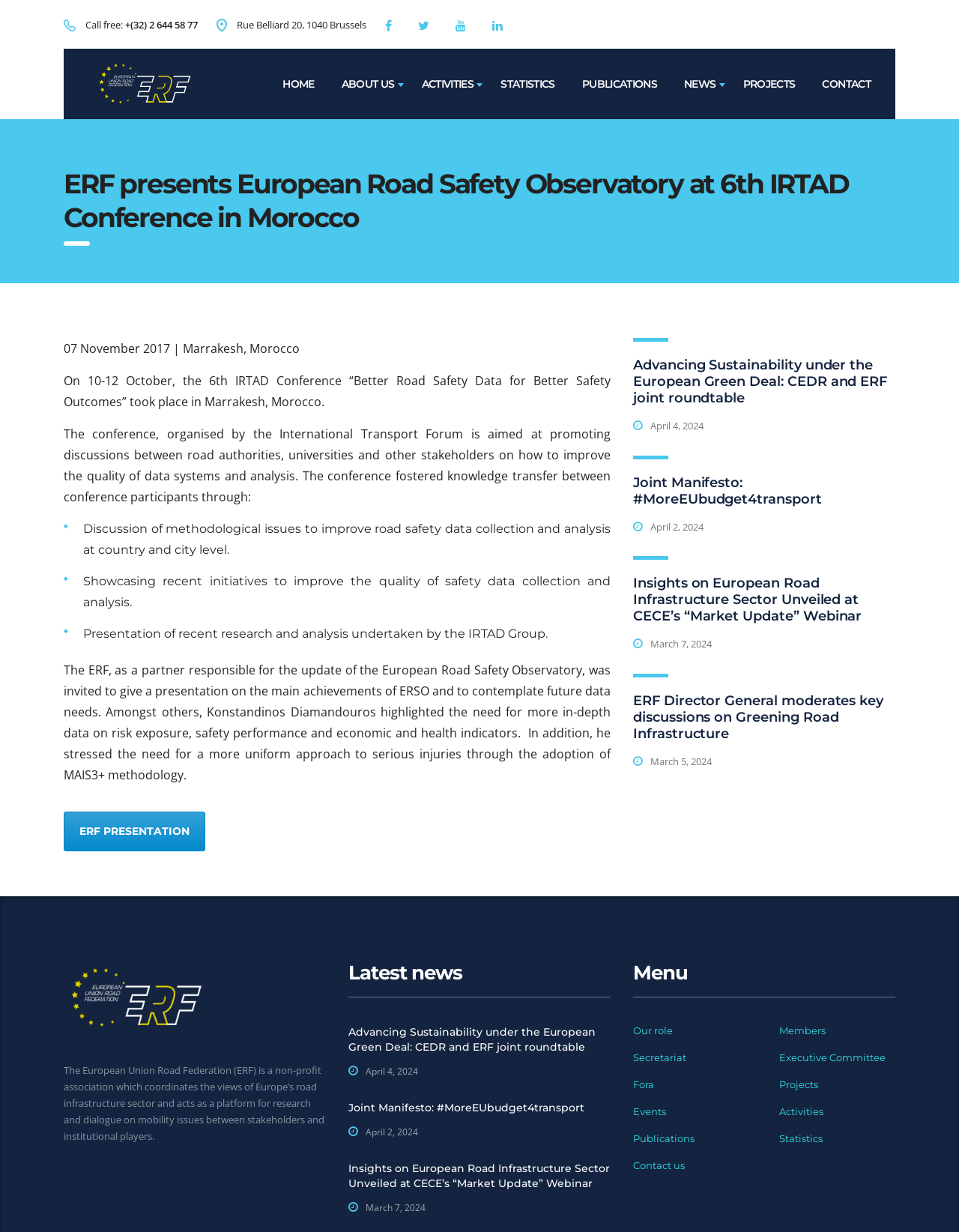Based on the description "Our role", find the bounding box of the specified UI element.

[0.66, 0.832, 0.702, 0.841]